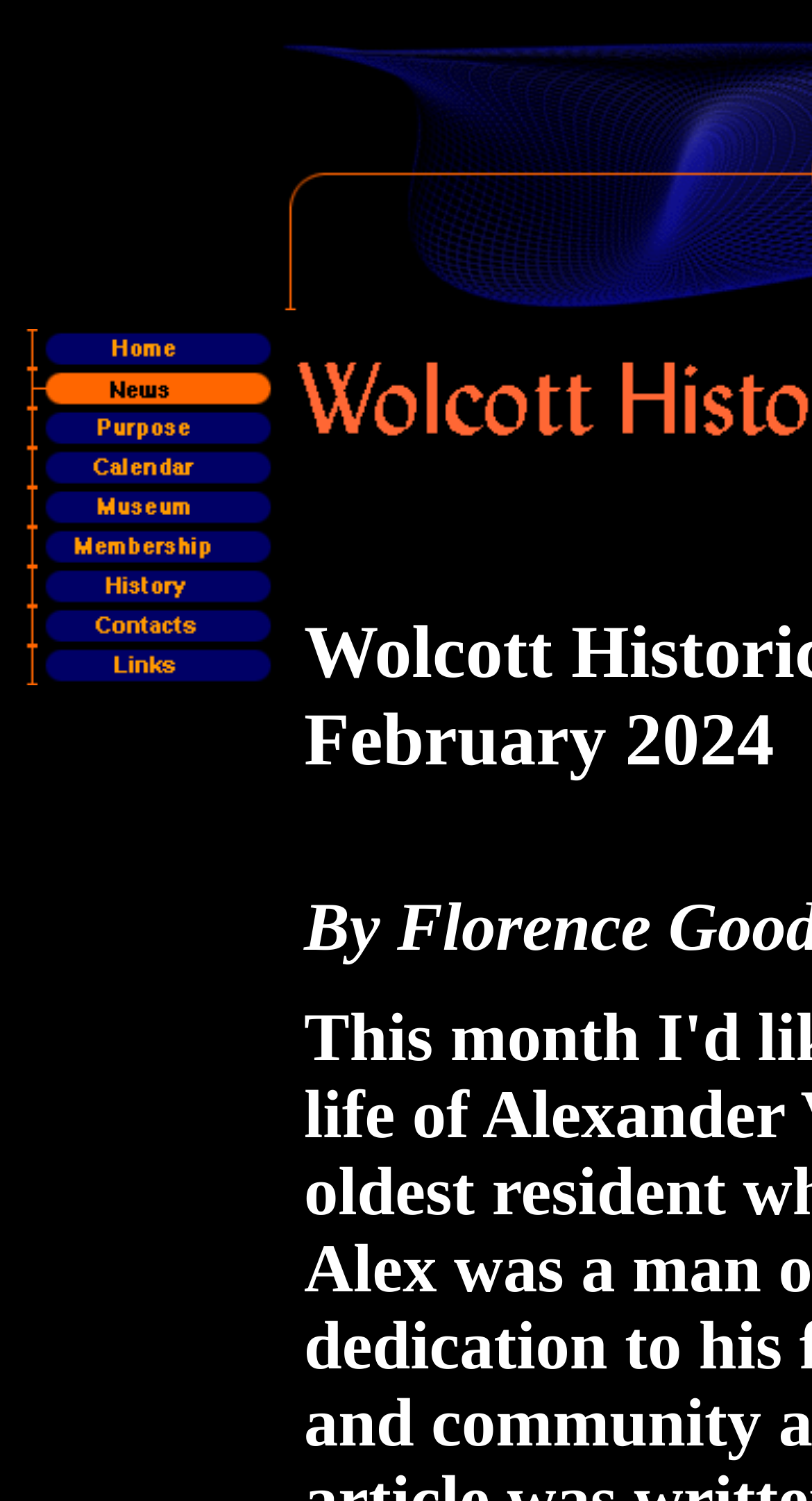Write a detailed summary of the webpage, including text, images, and layout.

The webpage is about the Wolcott Historical Society of Connecticut. At the top, there is a narrow horizontal strip containing three small images, evenly spaced. Below this strip, there is a table with two rows. The first row has a cell containing a menu with seven links: Home, Purpose, Purpose, Calendar, Museum, Membership, and Wolcott History. Each link has a corresponding image. The second row has a cell that spans the entire width of the table, taking up most of the page's width.

On the right side of the page, there is a narrow vertical strip containing two small images, one above the other. Below this strip, there is a block of text, but its content is not specified. At the very bottom of the page, there is a small image and a link labeled "Links".